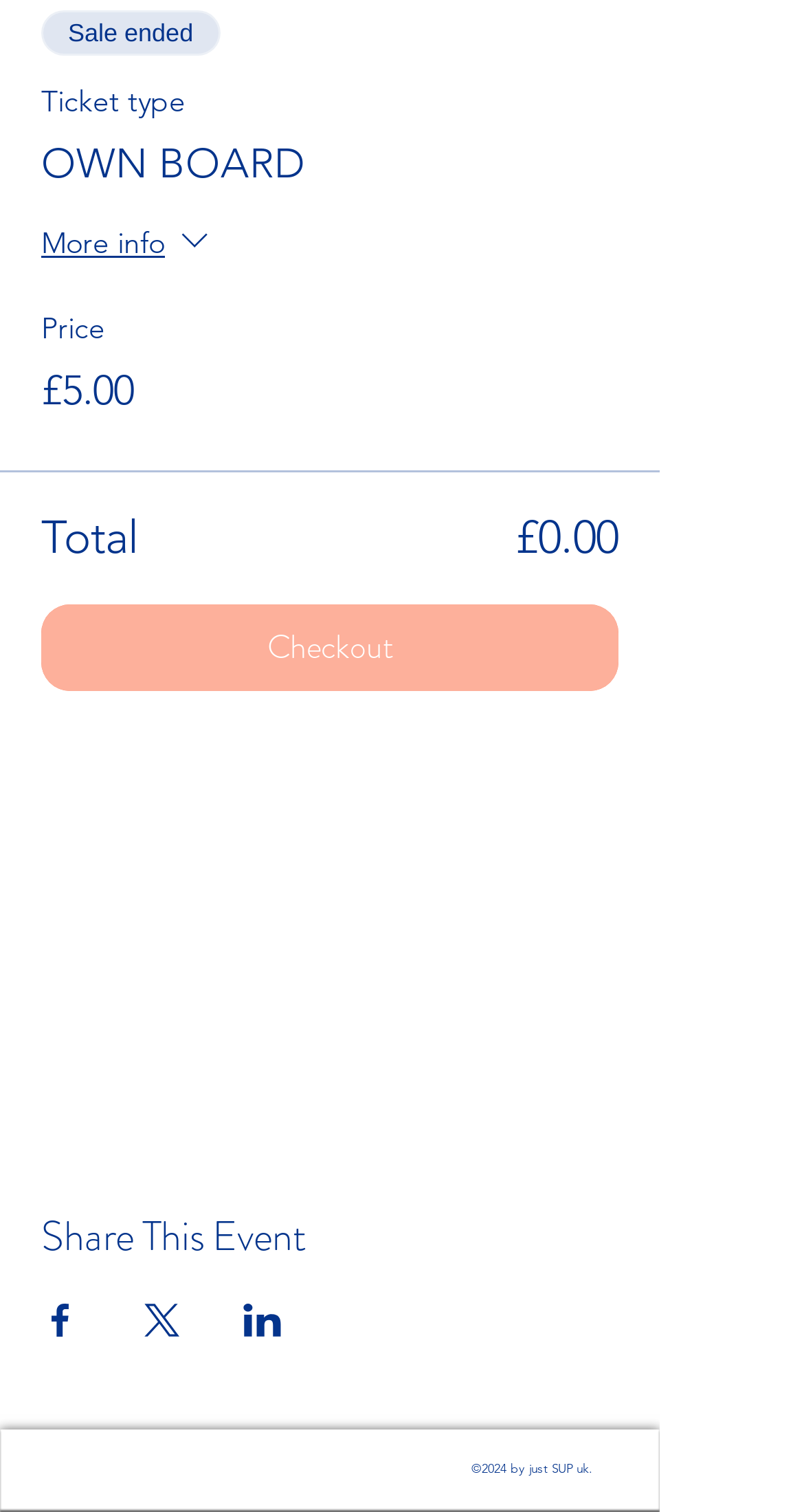What is the total cost?
Using the image provided, answer with just one word or phrase.

£0.00